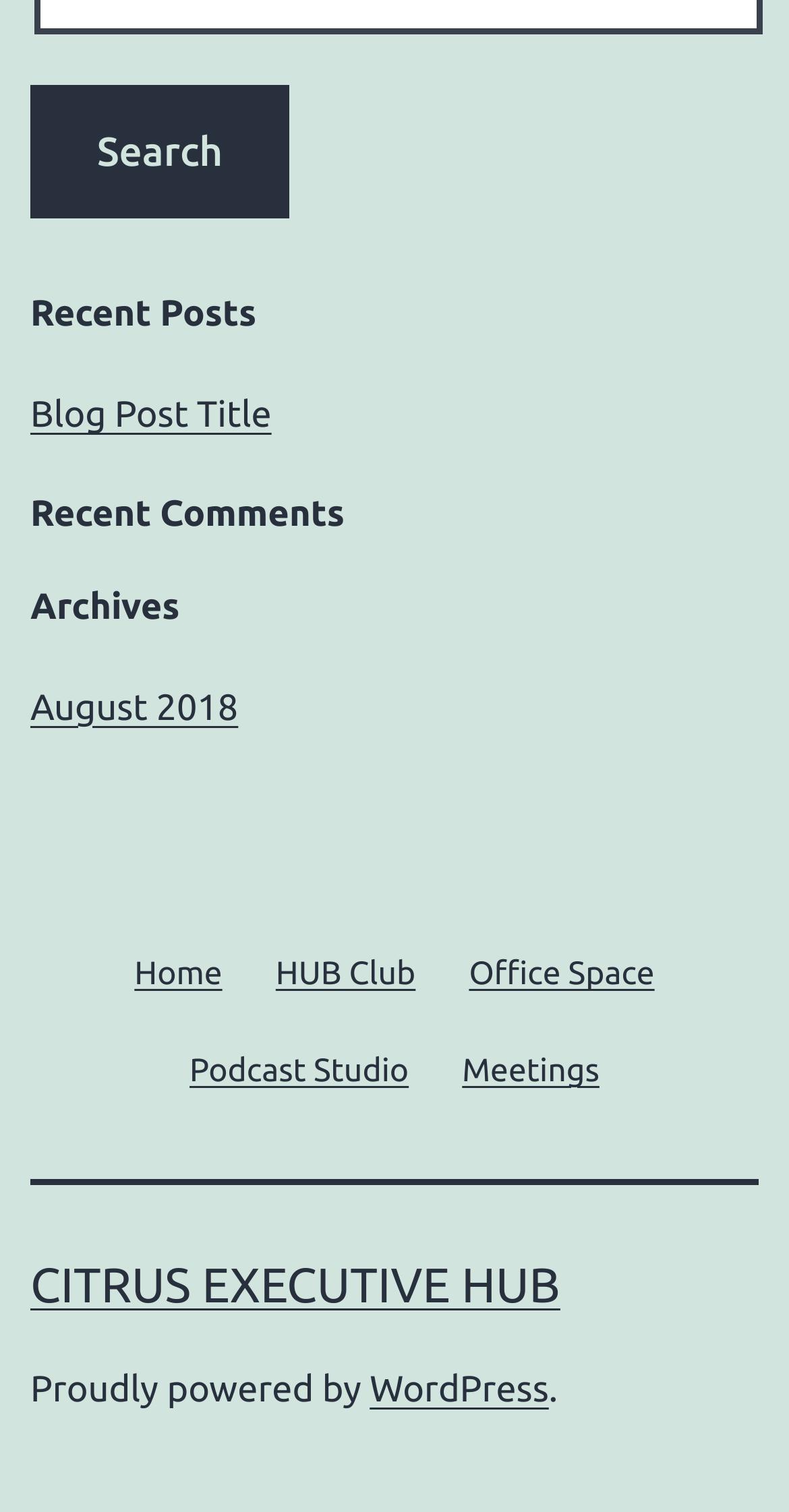How many archives are listed?
Use the image to answer the question with a single word or phrase.

1